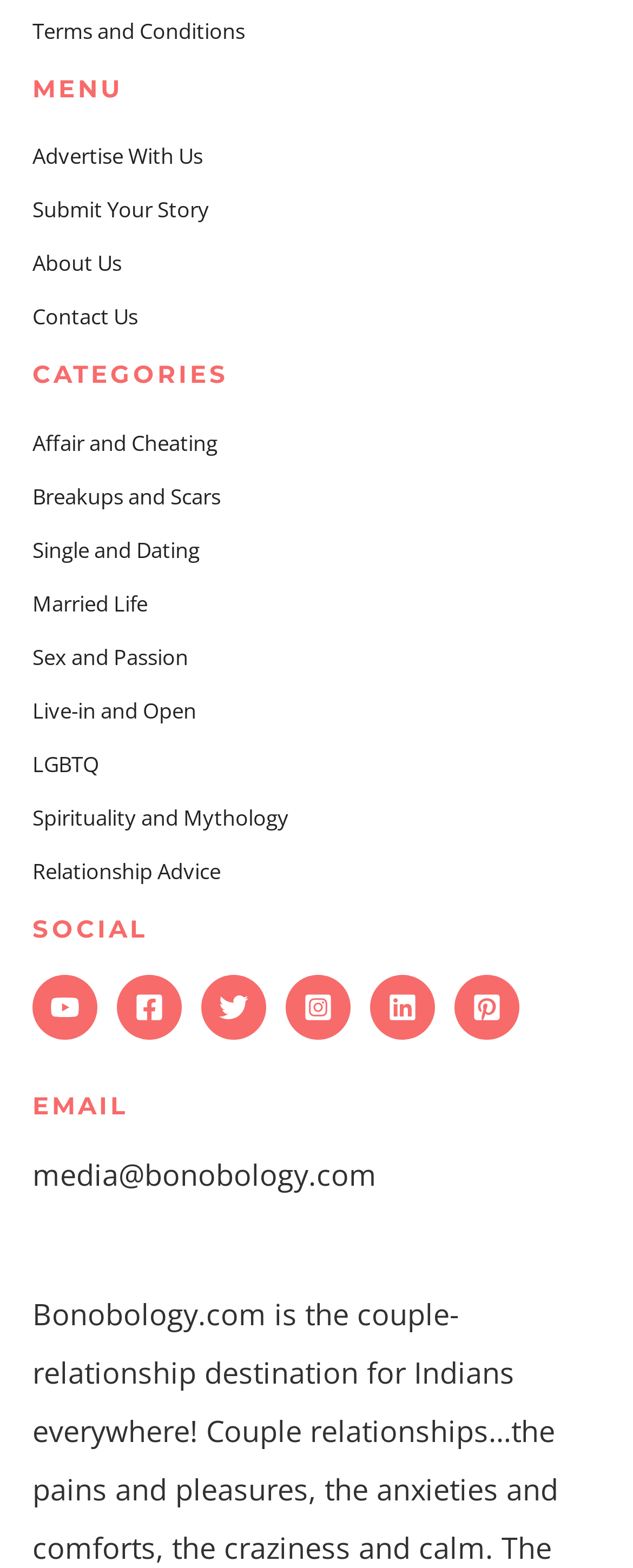What is the first menu item?
Based on the image, answer the question with a single word or brief phrase.

Advertise With Us